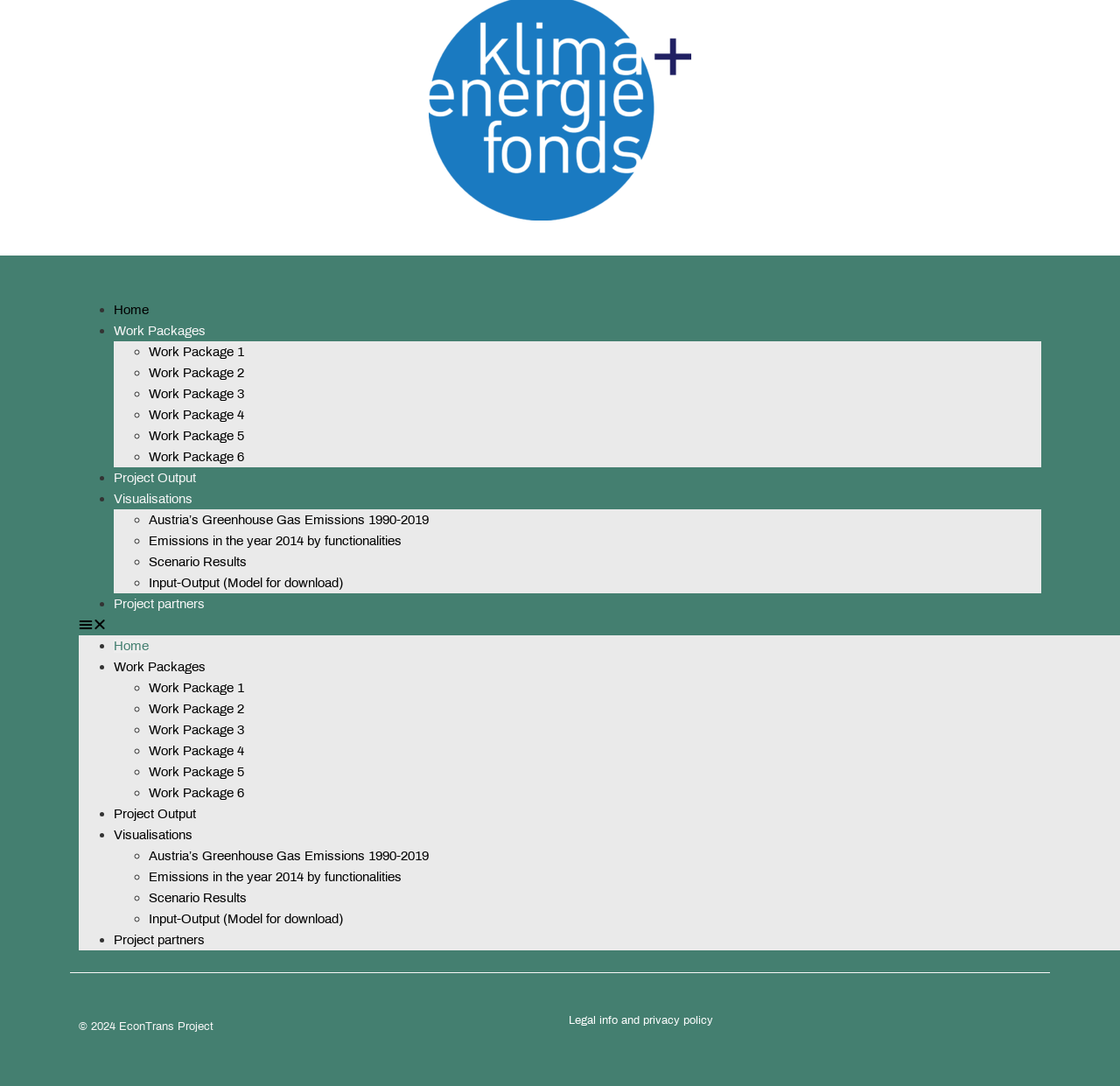Given the description "Input-Output (Model for download)", provide the bounding box coordinates of the corresponding UI element.

[0.133, 0.53, 0.306, 0.543]